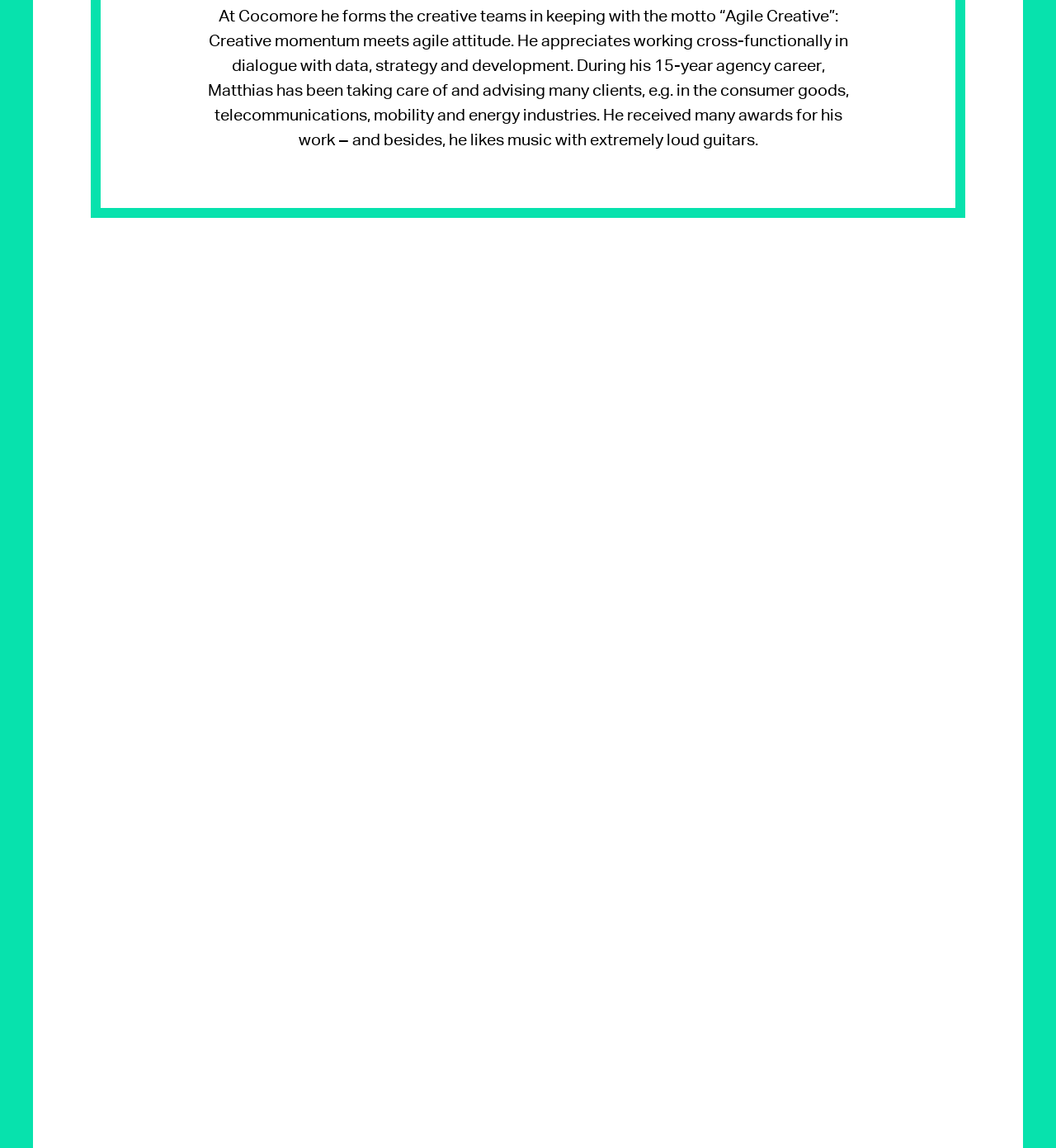Using the webpage screenshot, locate the HTML element that fits the following description and provide its bounding box: "About us".

[0.096, 0.368, 0.176, 0.388]